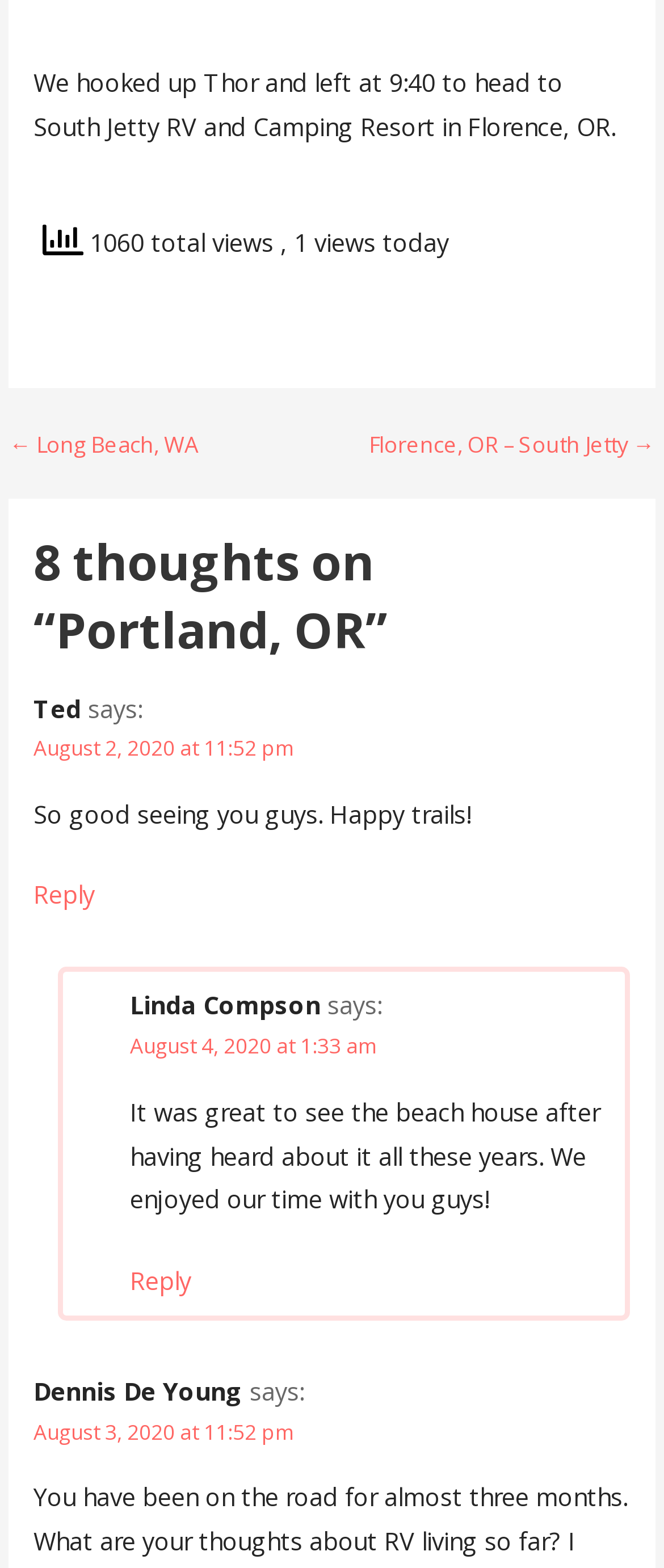Determine the bounding box coordinates for the HTML element described here: "← Long Beach, WA".

[0.014, 0.273, 0.298, 0.293]